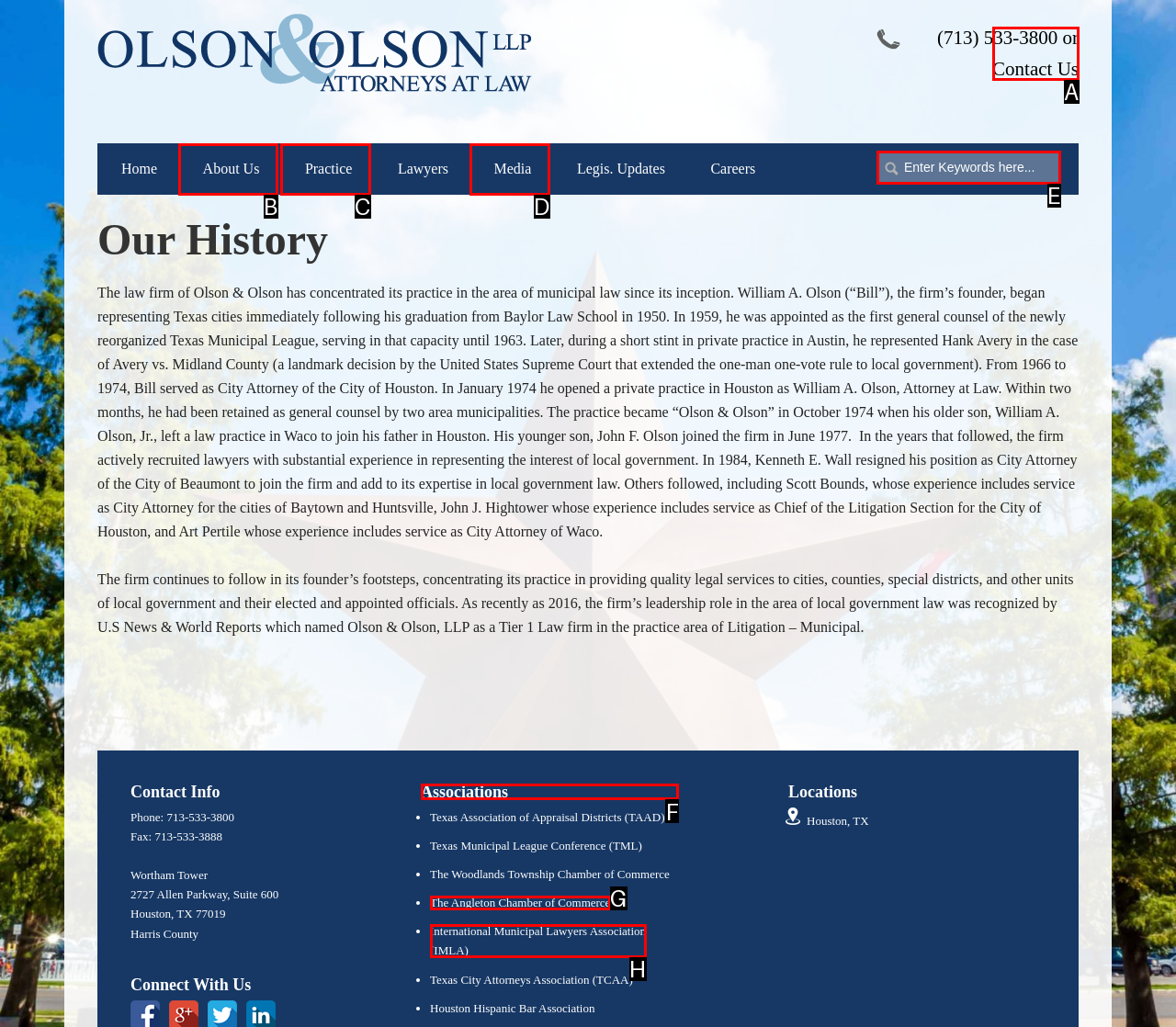Choose the letter of the element that should be clicked to complete the task: Check associations
Answer with the letter from the possible choices.

F